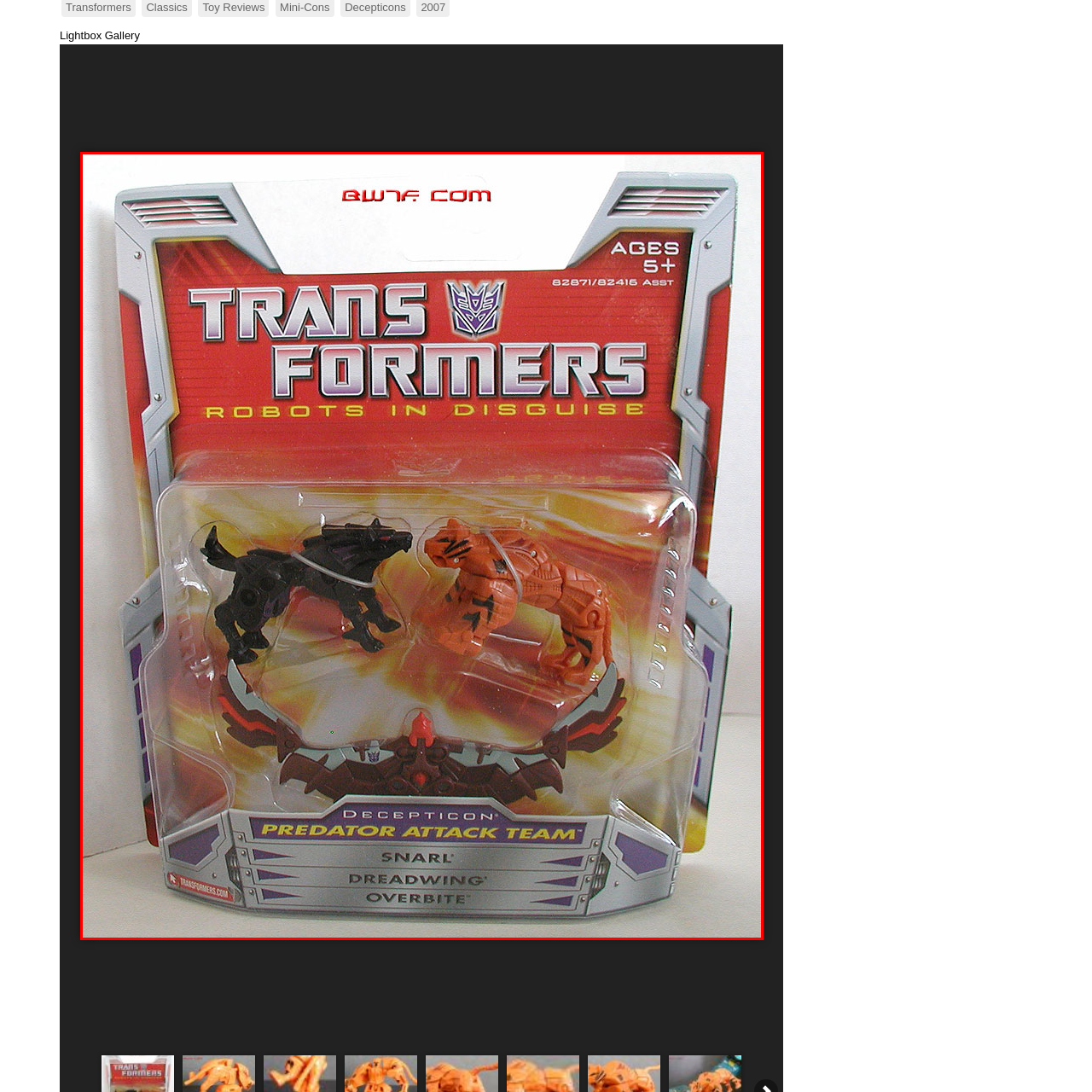Examine the section enclosed by the red box and give a brief answer to the question: What is the recommended age for this toy set?

5 and up